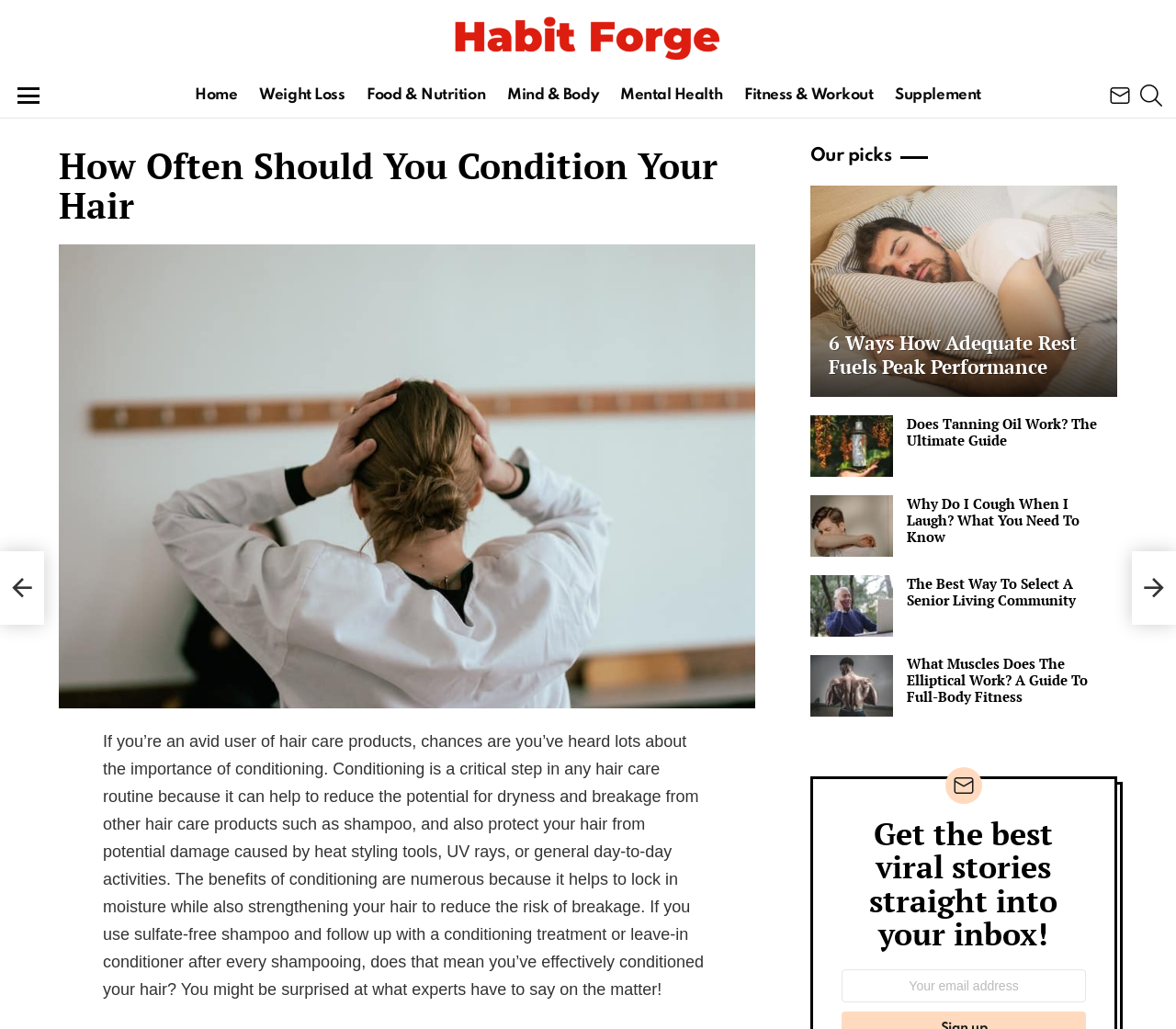Kindly provide the bounding box coordinates of the section you need to click on to fulfill the given instruction: "Subscribe to the newsletter".

[0.716, 0.942, 0.923, 0.974]